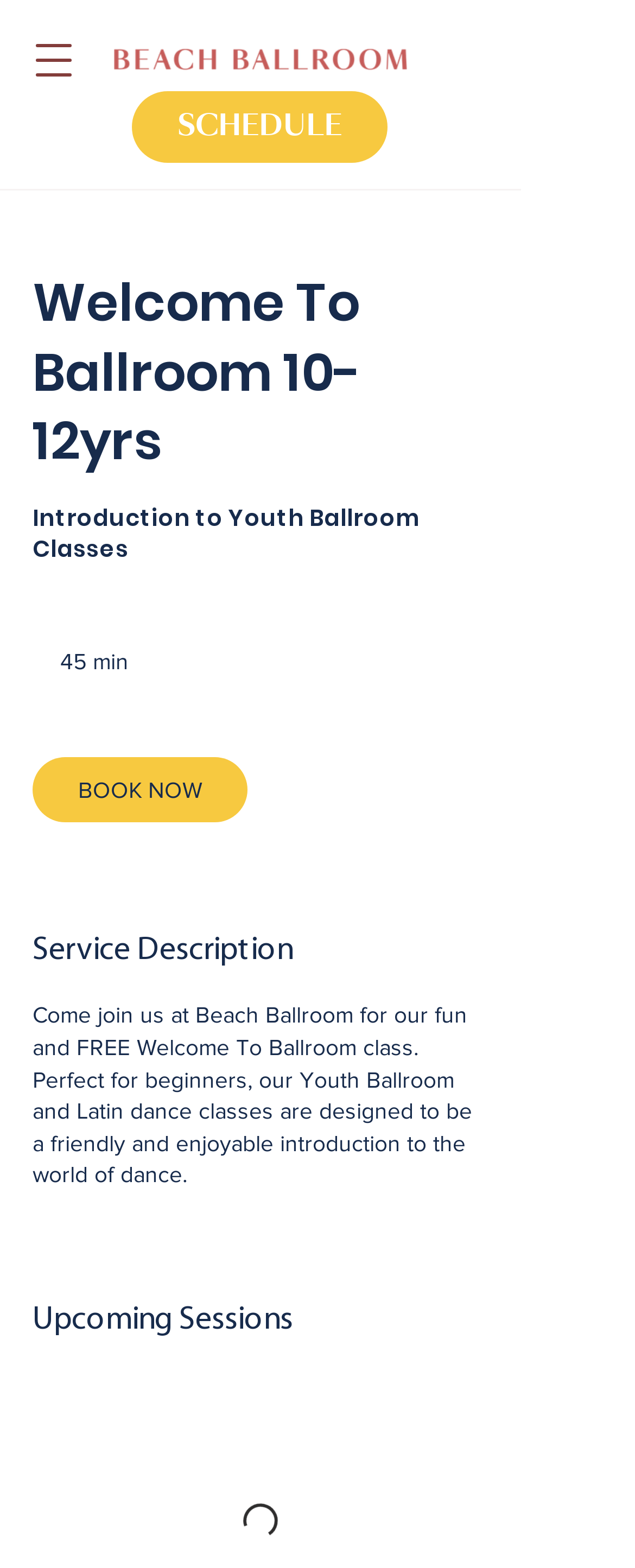What is the age range for the Welcome To Ballroom class?
Look at the image and respond with a one-word or short phrase answer.

10-12yrs